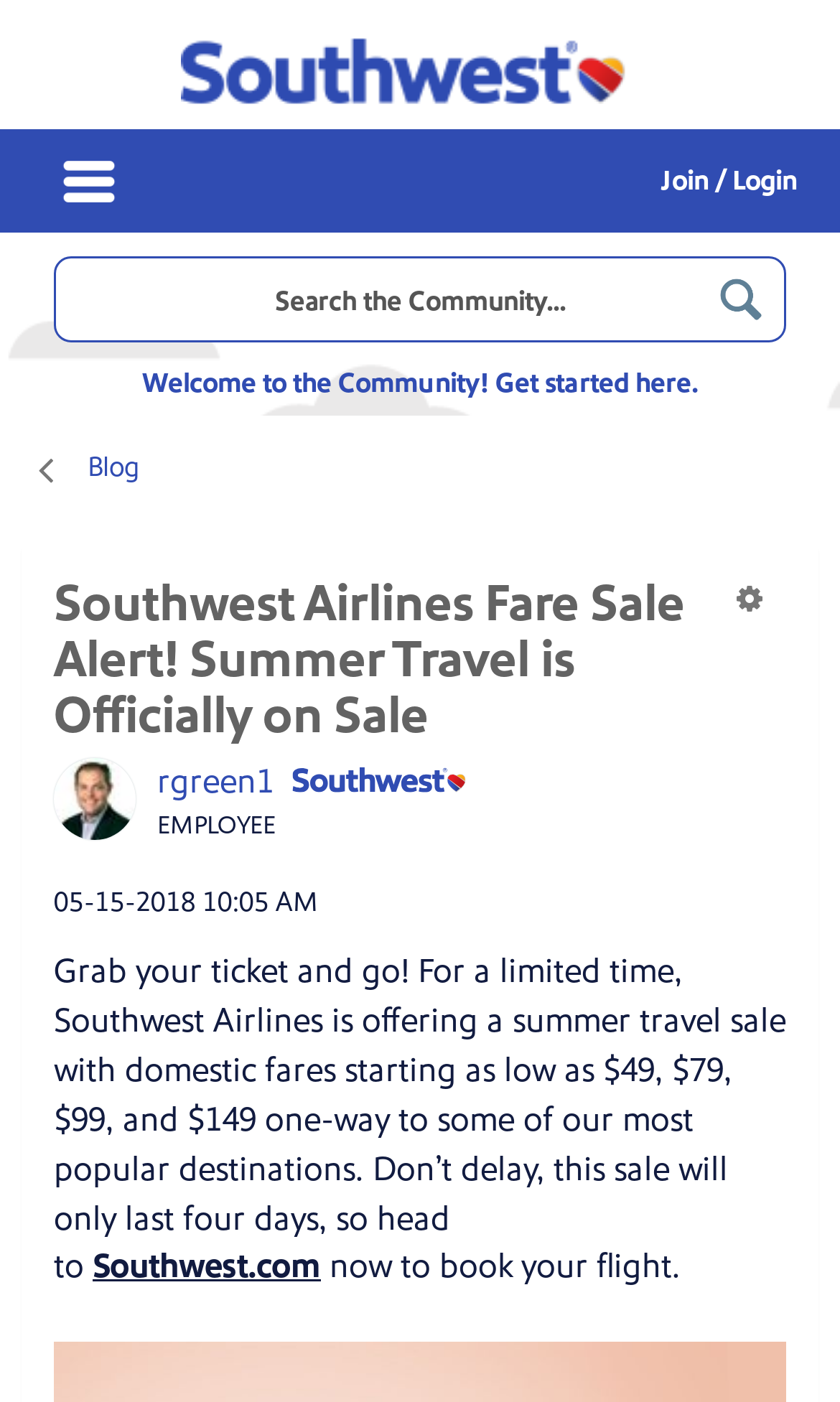Please identify the coordinates of the bounding box that should be clicked to fulfill this instruction: "Search for something".

[0.846, 0.192, 0.918, 0.235]